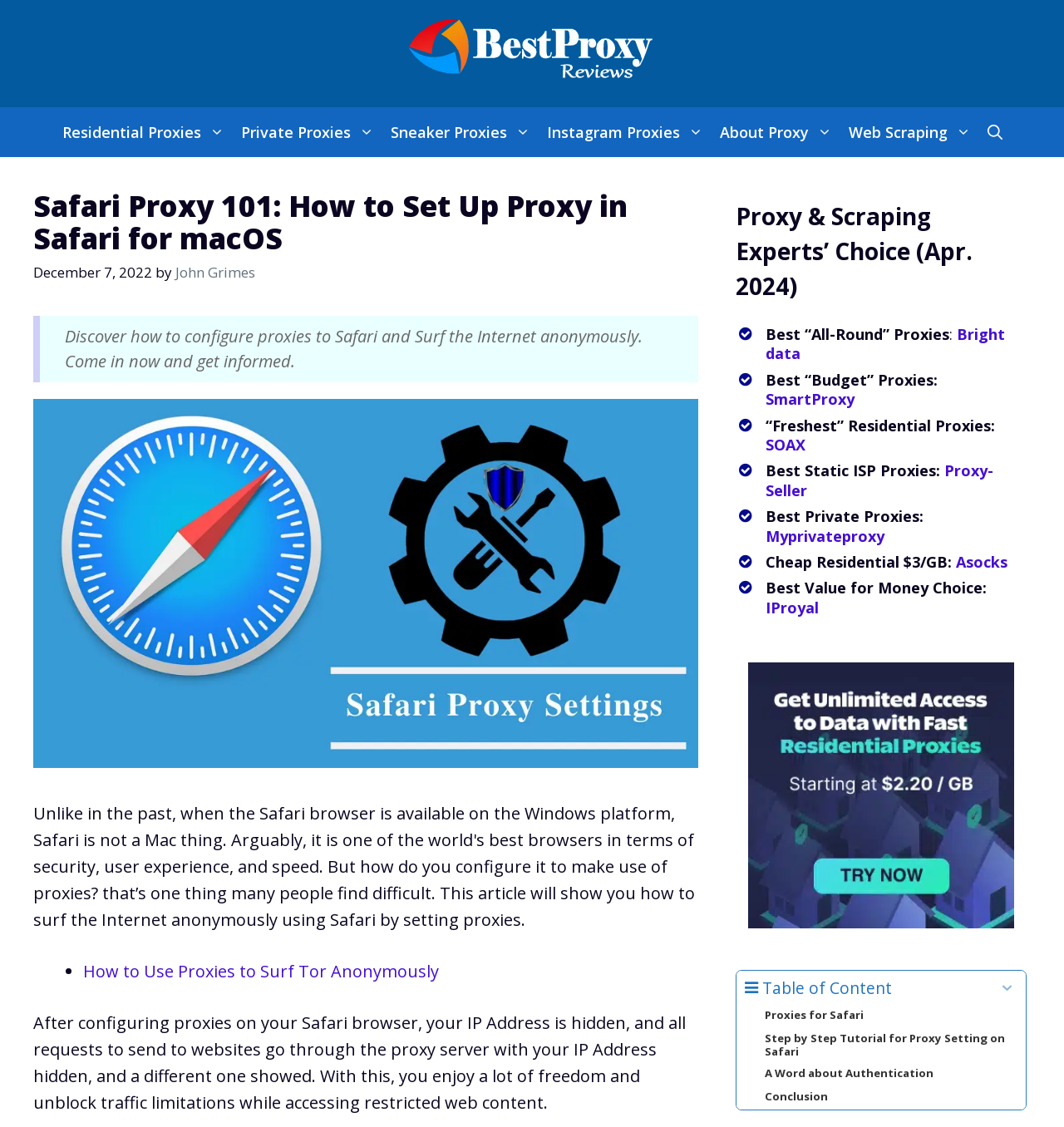Locate the bounding box of the UI element based on this description: "parent_node: Table of Content". Provide four float numbers between 0 and 1 as [left, top, right, bottom].

[0.937, 0.869, 0.956, 0.884]